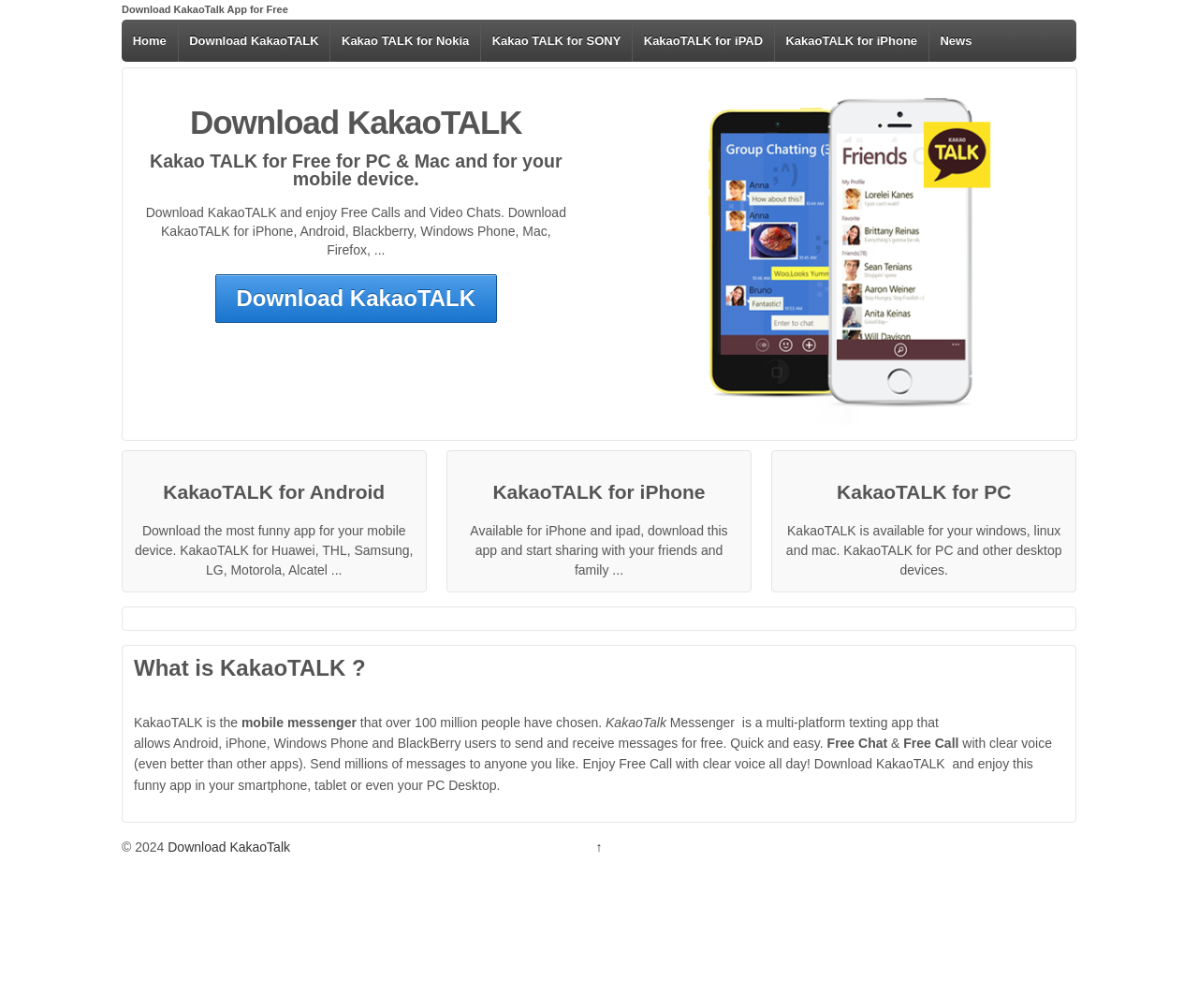Based on the element description: "Kakao TALK for SONY", identify the UI element and provide its bounding box coordinates. Use four float numbers between 0 and 1, [left, top, right, bottom].

[0.401, 0.019, 0.527, 0.061]